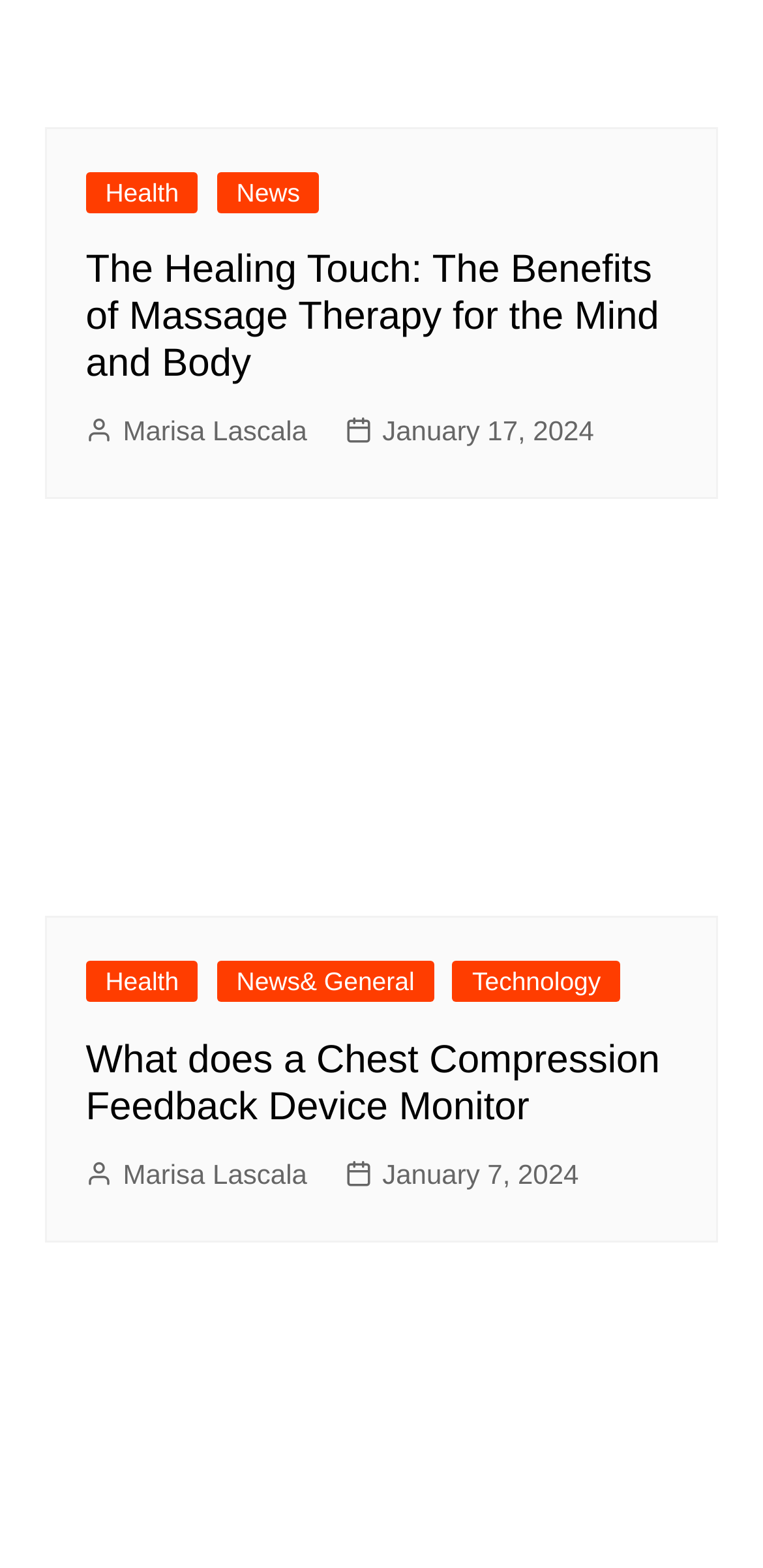Please identify the bounding box coordinates of the region to click in order to complete the task: "Click on the 'Health' link". The coordinates must be four float numbers between 0 and 1, specified as [left, top, right, bottom].

[0.112, 0.11, 0.26, 0.136]